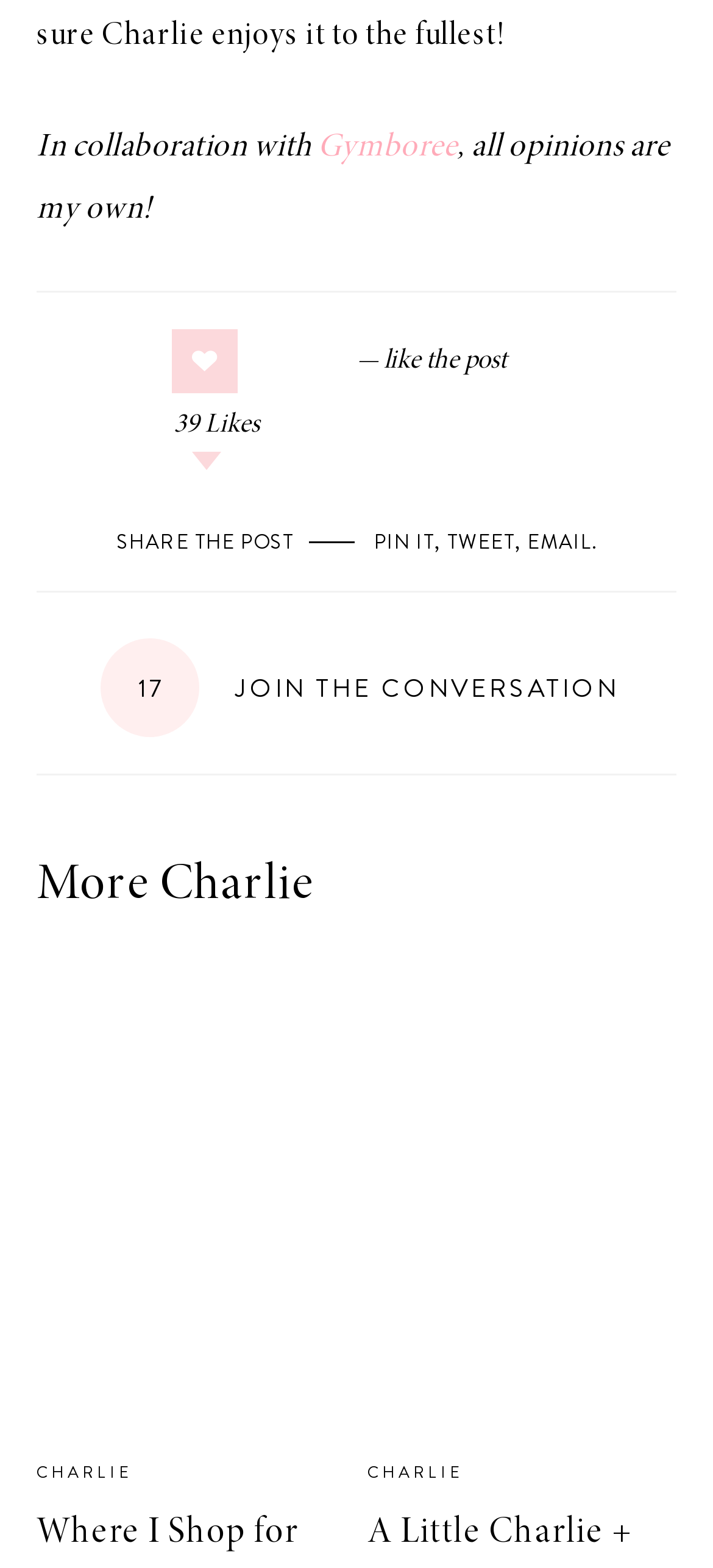Please provide a comprehensive response to the question below by analyzing the image: 
What is the collaboration mentioned at the top?

The collaboration mentioned at the top of the webpage is 'Gymboree', which is a link element with the text 'Gymboree' and bounding box coordinates [0.446, 0.084, 0.641, 0.105].